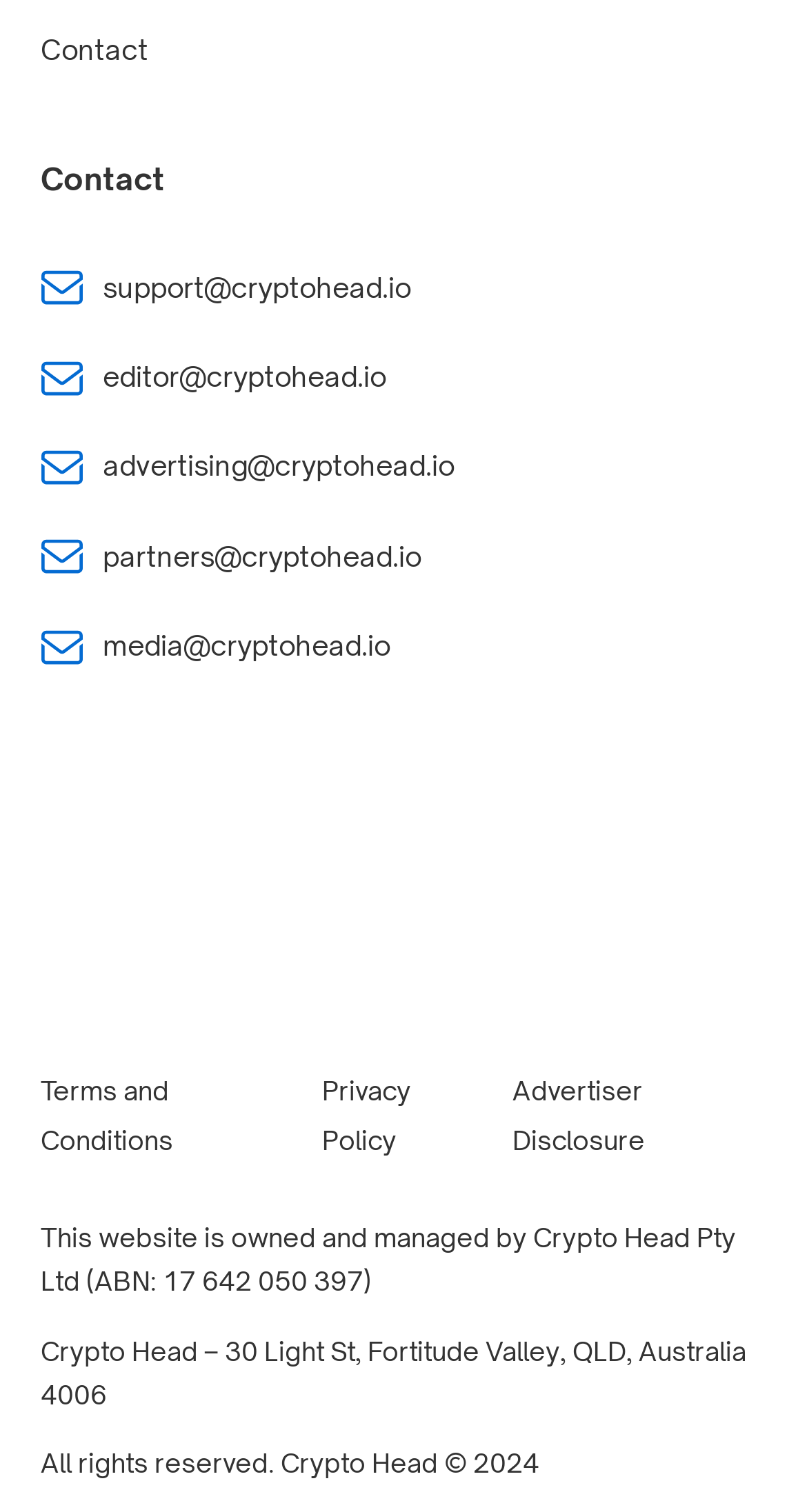Can you find the bounding box coordinates of the area I should click to execute the following instruction: "Contact us through email"?

[0.127, 0.161, 0.509, 0.22]